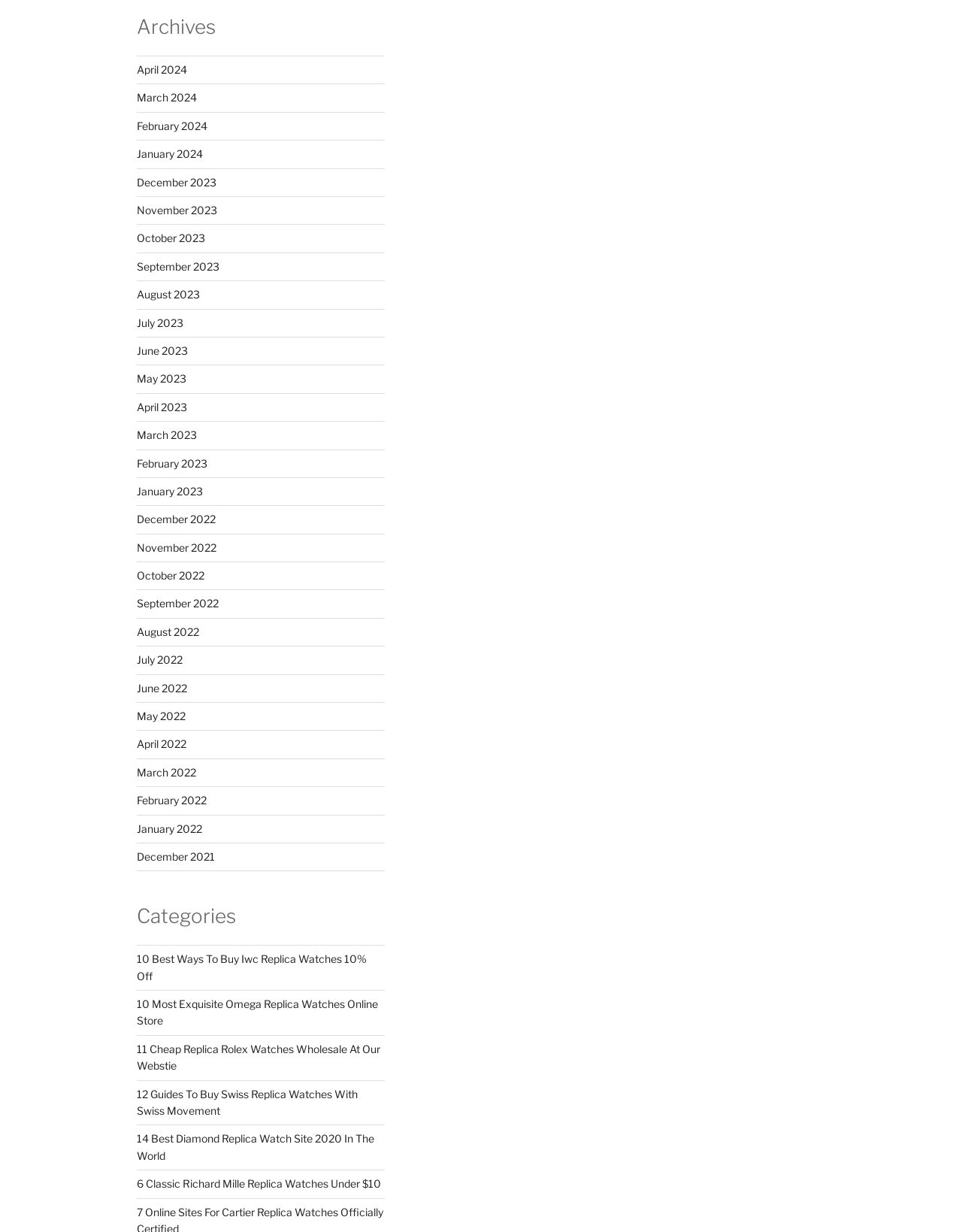Predict the bounding box coordinates of the area that should be clicked to accomplish the following instruction: "Access March 2024 archives". The bounding box coordinates should consist of four float numbers between 0 and 1, i.e., [left, top, right, bottom].

[0.142, 0.074, 0.205, 0.084]